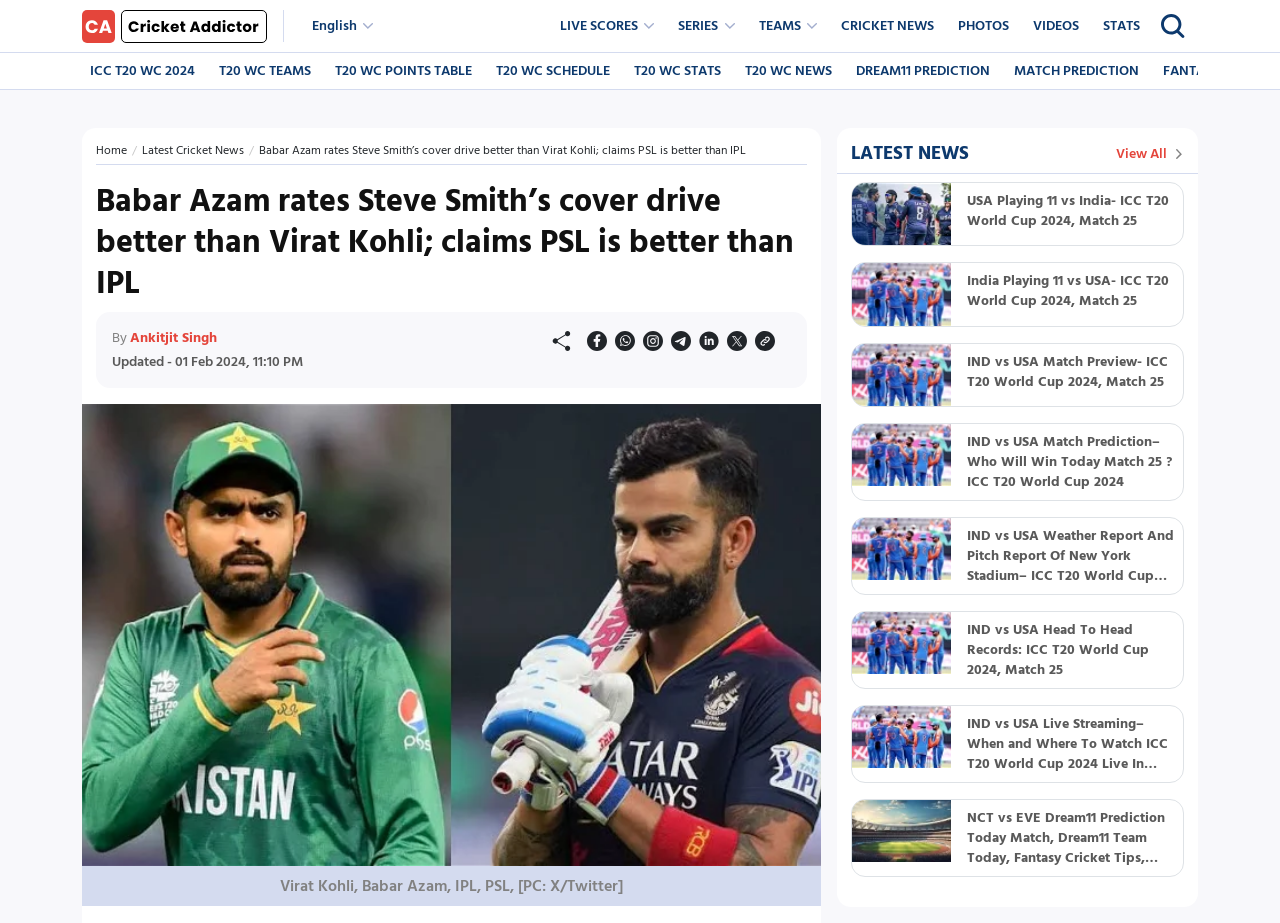Please determine the bounding box coordinates of the element's region to click in order to carry out the following instruction: "View the 'CRICKET NEWS'". The coordinates should be four float numbers between 0 and 1, i.e., [left, top, right, bottom].

[0.651, 0.009, 0.736, 0.048]